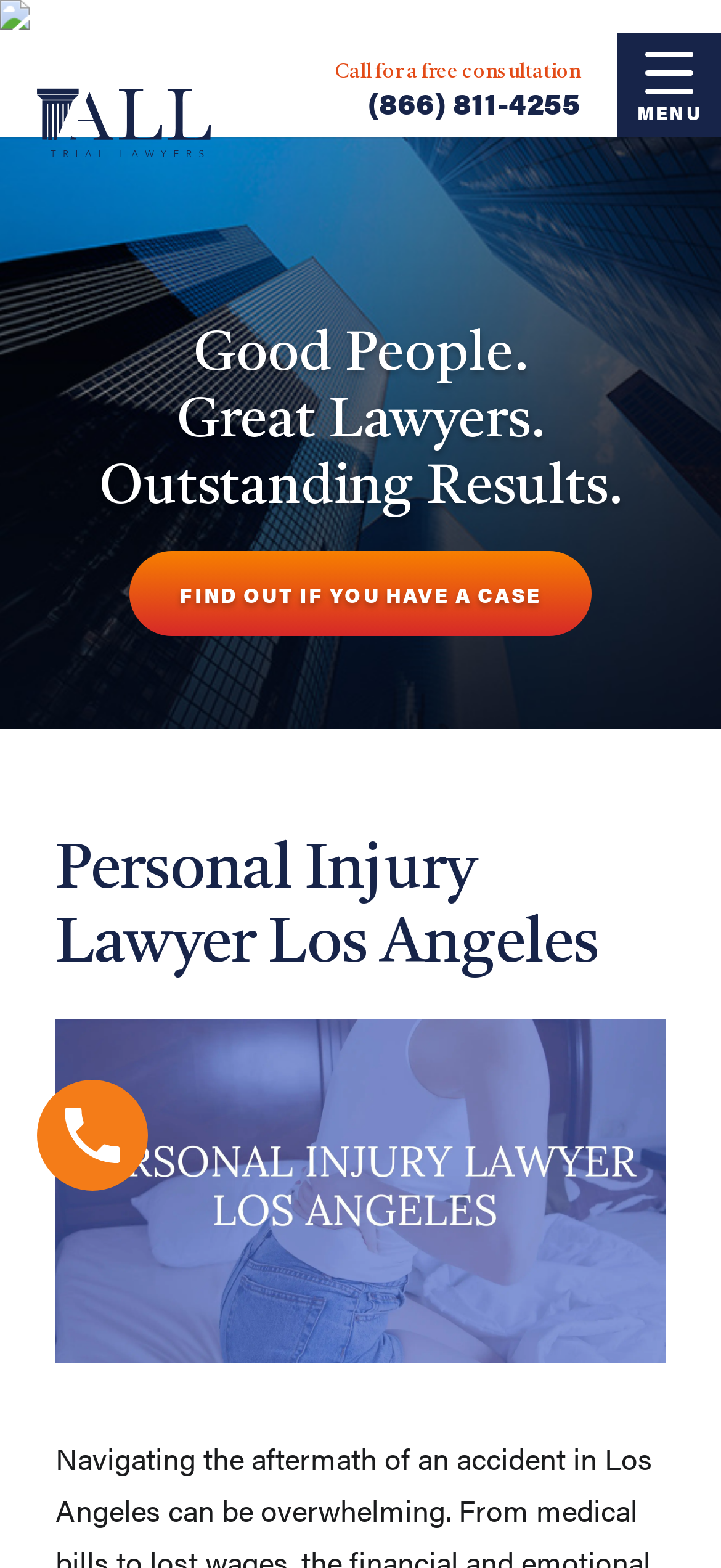What is the main service offered by All Trial Lawyers?
Please ensure your answer is as detailed and informative as possible.

I found the main service by looking at the heading element with the text 'Personal Injury Lawyer Los Angeles' which is a prominent element on the page, indicating that the main service offered by All Trial Lawyers is related to personal injury law.